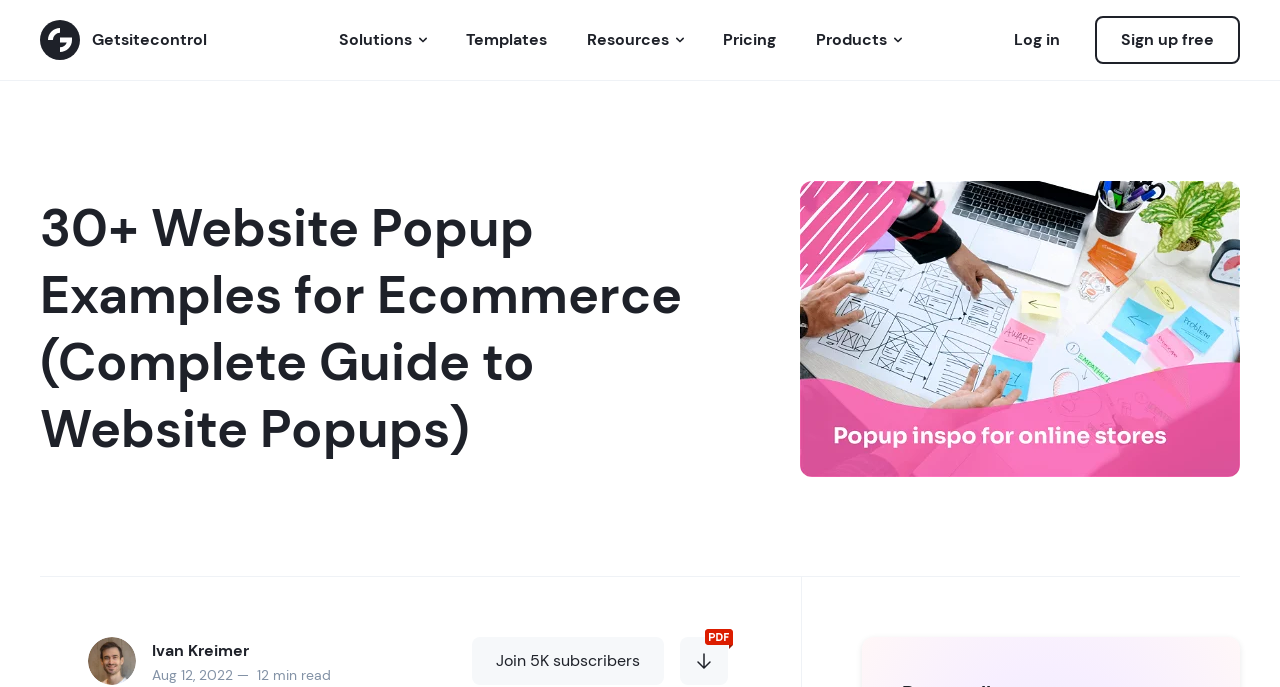Find the bounding box coordinates of the element I should click to carry out the following instruction: "Read the article by Ivan Kreimer".

[0.069, 0.928, 0.107, 0.998]